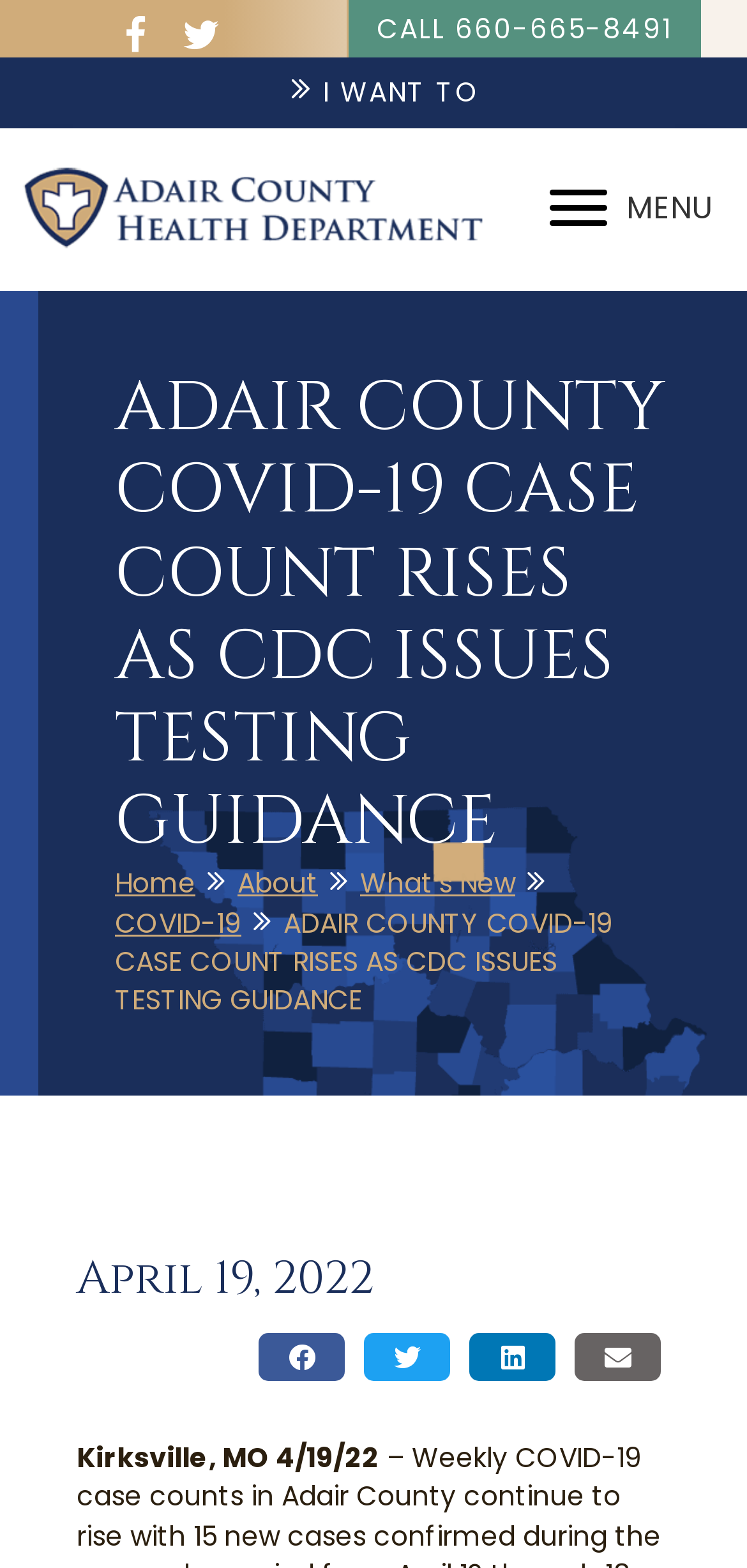Construct a comprehensive caption that outlines the webpage's structure and content.

The webpage appears to be a news article or a press release from the Adair County Health Department. At the top, there are social media buttons for Facebook and Twitter, positioned side by side, taking up a small portion of the top-left section of the page. 

Below the social media buttons, there is a top navigation menu that spans the entire width of the page. Within this menu, there is a prominent call-to-action link "CALL 660-665-8491" located towards the right side. 

On the left side of the page, there is a button labeled "I WANT TO" and a link to the Adair County Health Department, accompanied by an image of the department's logo. 

On the right side of the page, there is a button labeled "MENU". 

The main content of the page is headed by a large heading that reads "ADAIR COUNTY COVID-19 CASE COUNT RISES AS CDC ISSUES TESTING GUIDANCE", which takes up a significant portion of the page. 

Below the main heading, there are several links to different sections of the website, including "Home", "About", "What's New", and "COVID-19". 

The main article begins with a static text block that repeats the main heading, followed by a subheading with the date "April 19, 2022". The article then continues with several links, likely to related news articles or resources. 

At the very bottom of the page, there is a static text block with the location and date "Kirksville, MO 4/19/22".